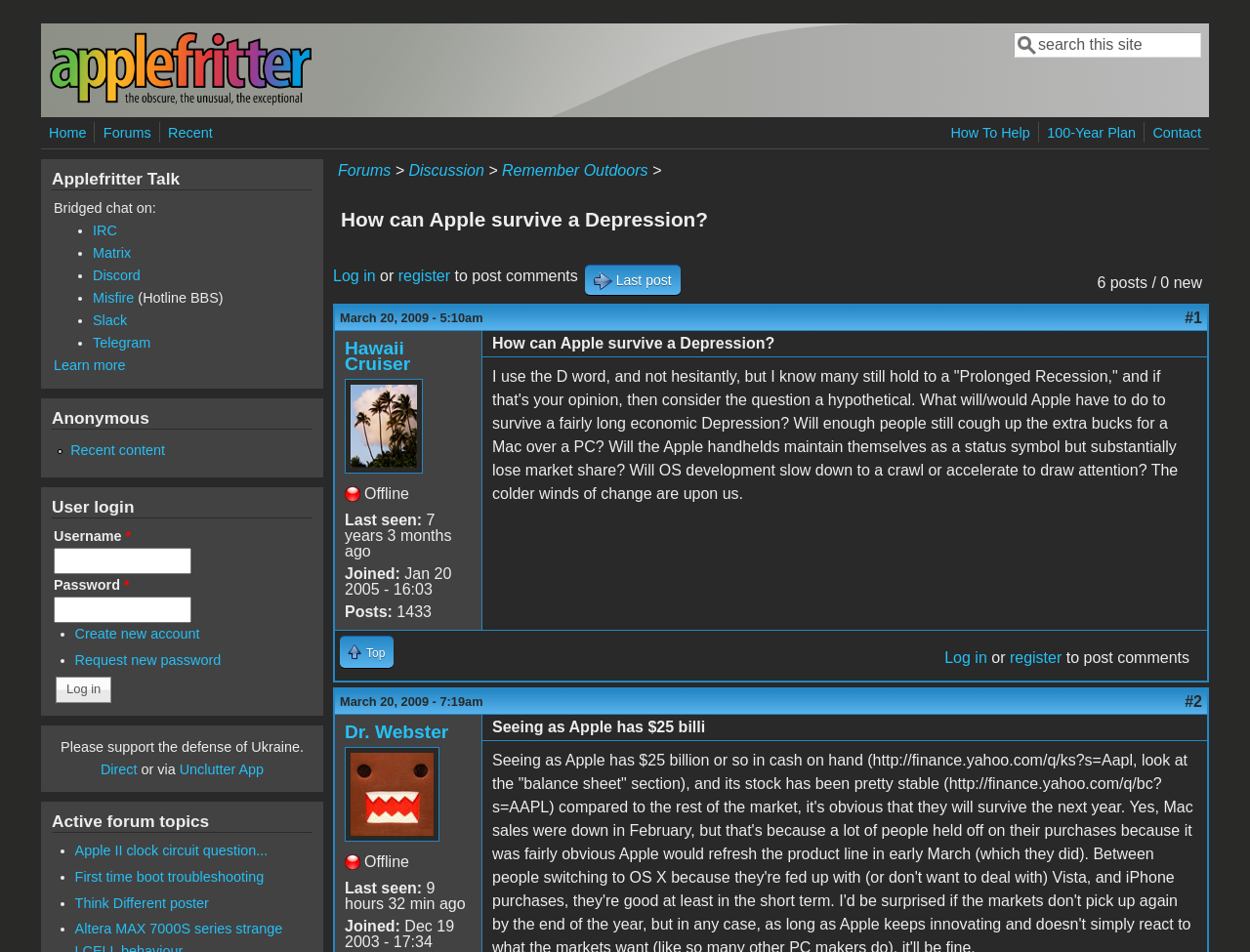Find the bounding box coordinates for the HTML element described as: "Last post". The coordinates should consist of four float values between 0 and 1, i.e., [left, top, right, bottom].

[0.468, 0.278, 0.544, 0.31]